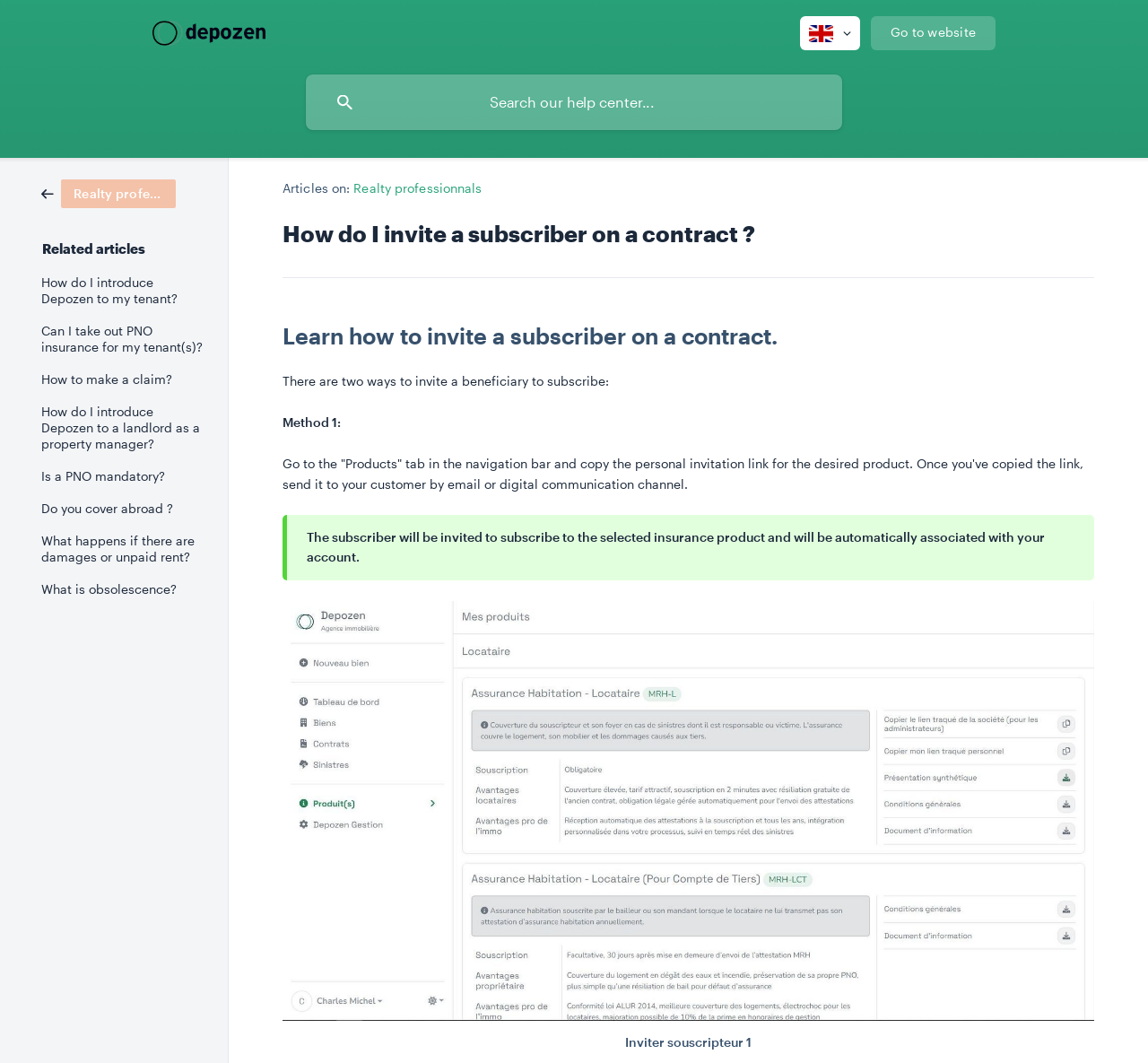Find the bounding box coordinates of the clickable area required to complete the following action: "Learn how to introduce Depozen to my tenant".

[0.036, 0.251, 0.177, 0.296]